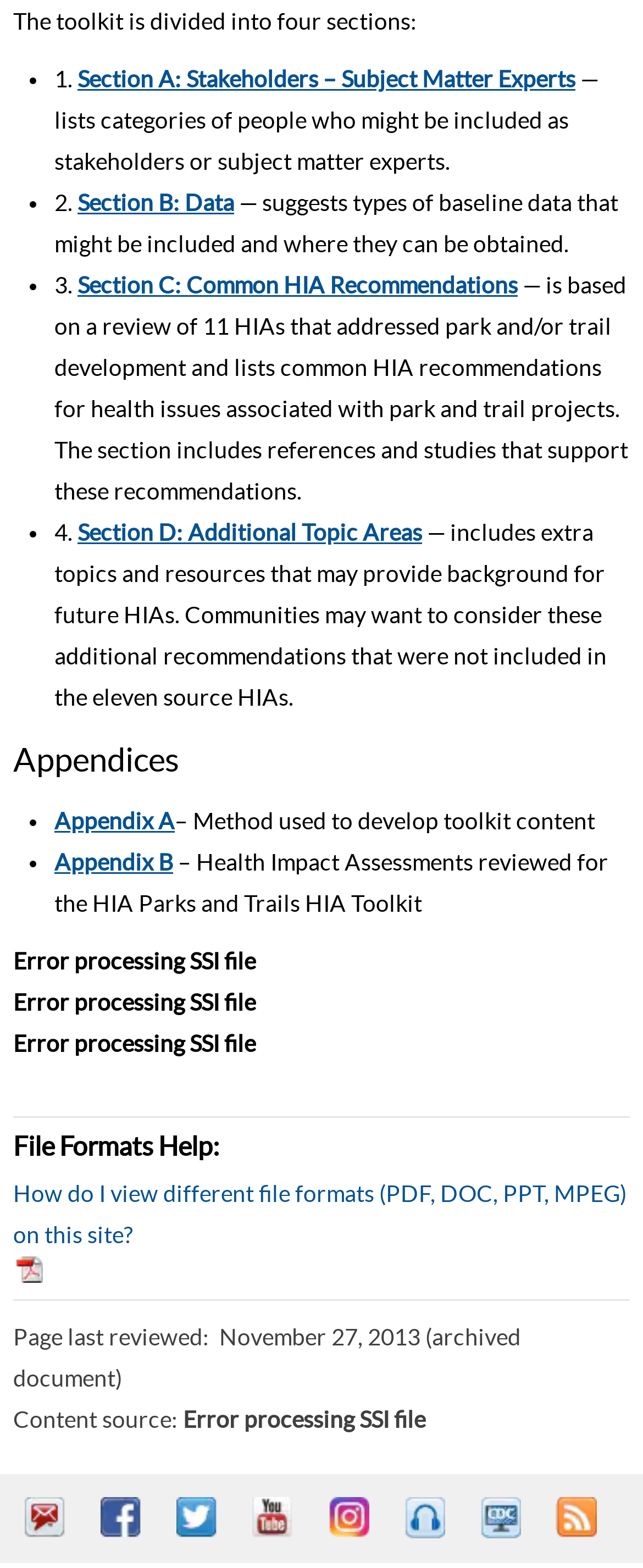How many sections are in the toolkit?
Give a detailed and exhaustive answer to the question.

The toolkit is divided into four sections, which are listed as Section A: Stakeholders – Subject Matter Experts, Section B: Data, Section C: Common HIA Recommendations, and Section D: Additional Topic Areas.